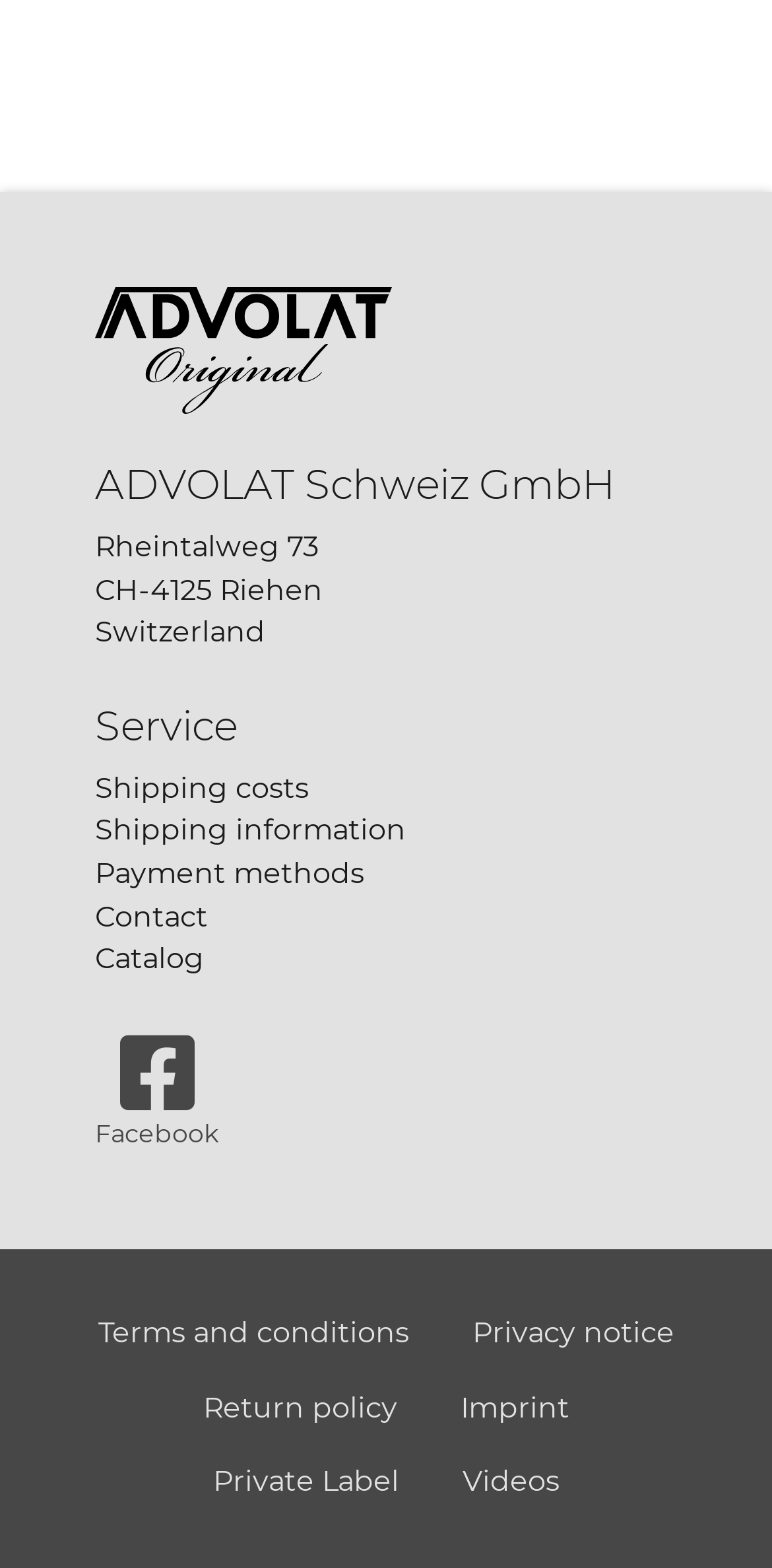Find and indicate the bounding box coordinates of the region you should select to follow the given instruction: "Visit Facebook page".

[0.092, 0.656, 0.315, 0.736]